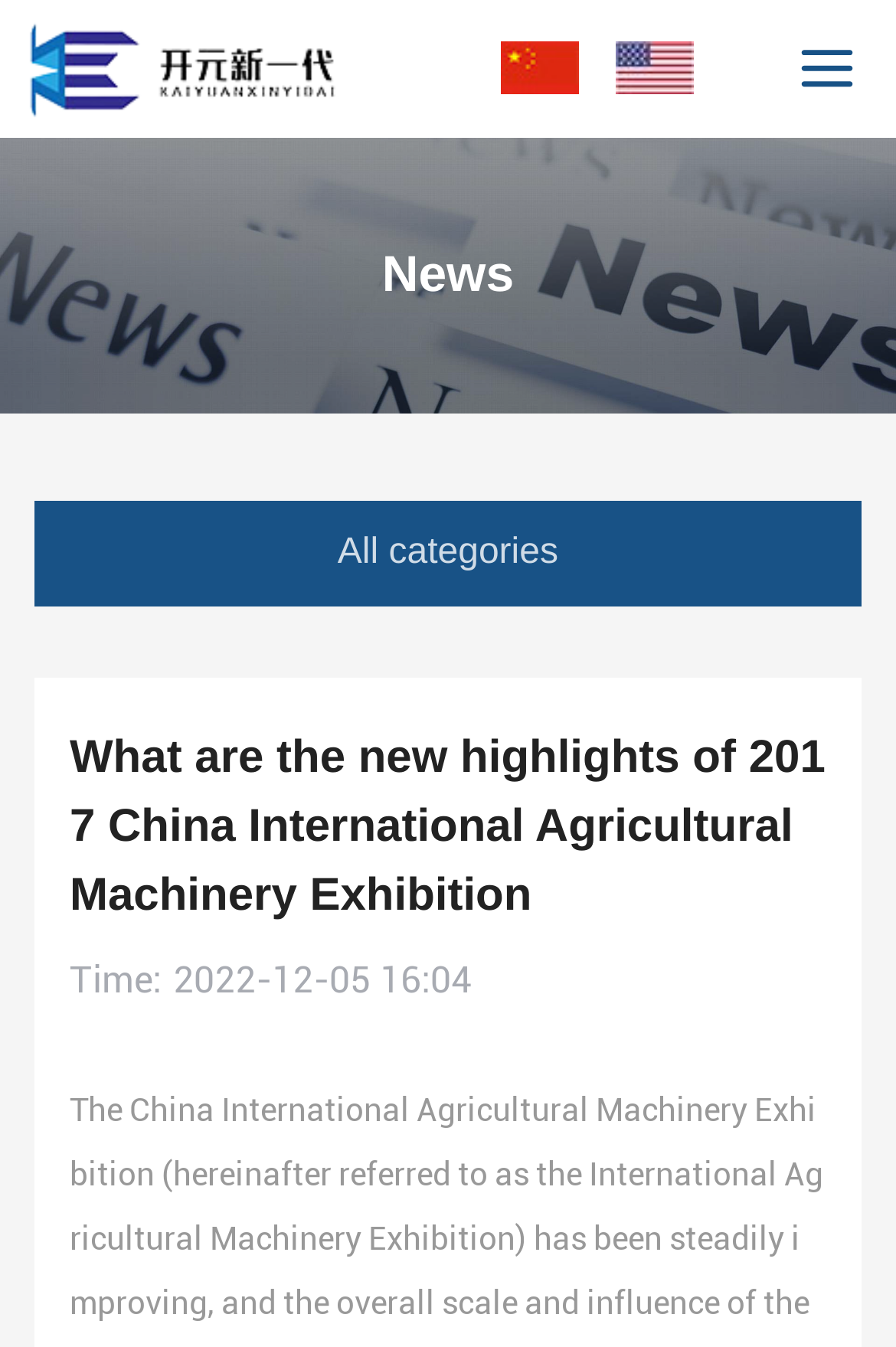Extract the bounding box of the UI element described as: "alt="News" title="News"".

[0.0, 0.189, 1.0, 0.216]